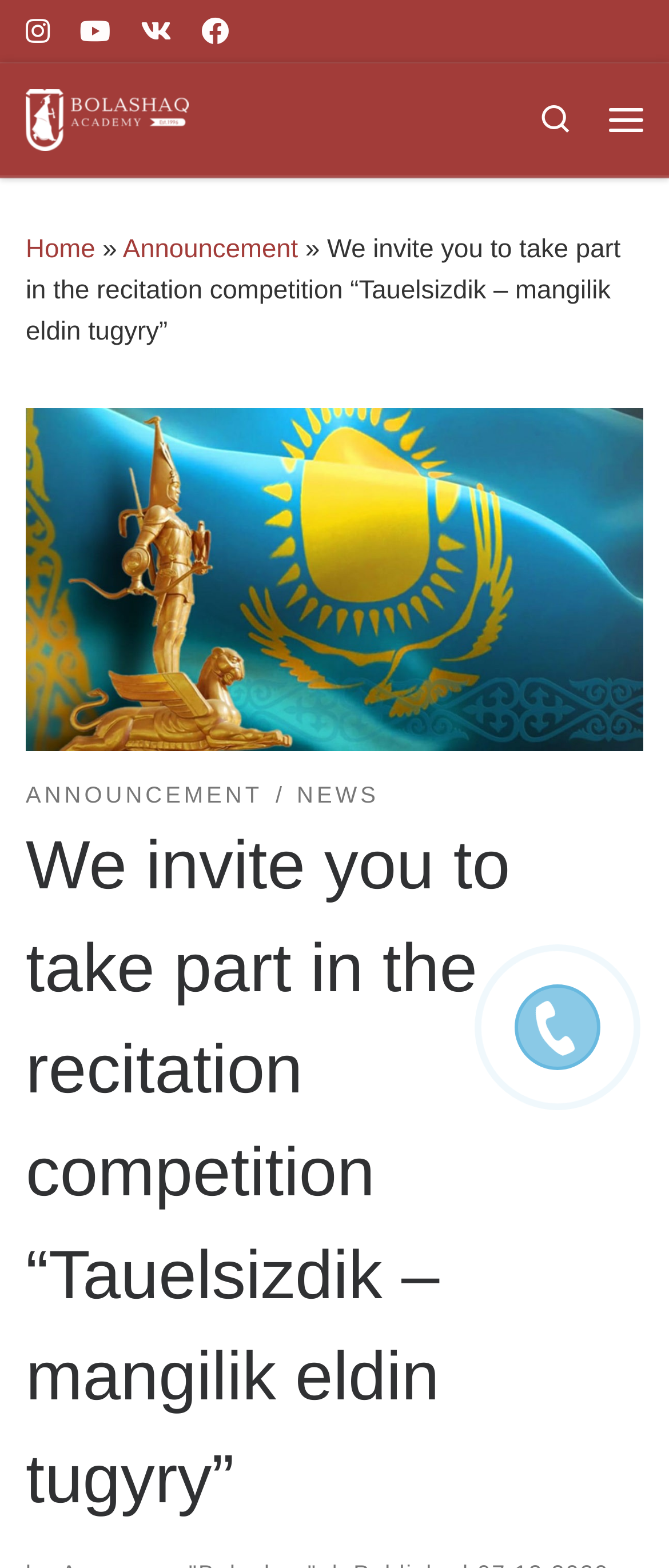Given the element description: "Skip to content", predict the bounding box coordinates of the UI element it refers to, using four float numbers between 0 and 1, i.e., [left, top, right, bottom].

[0.01, 0.004, 0.425, 0.056]